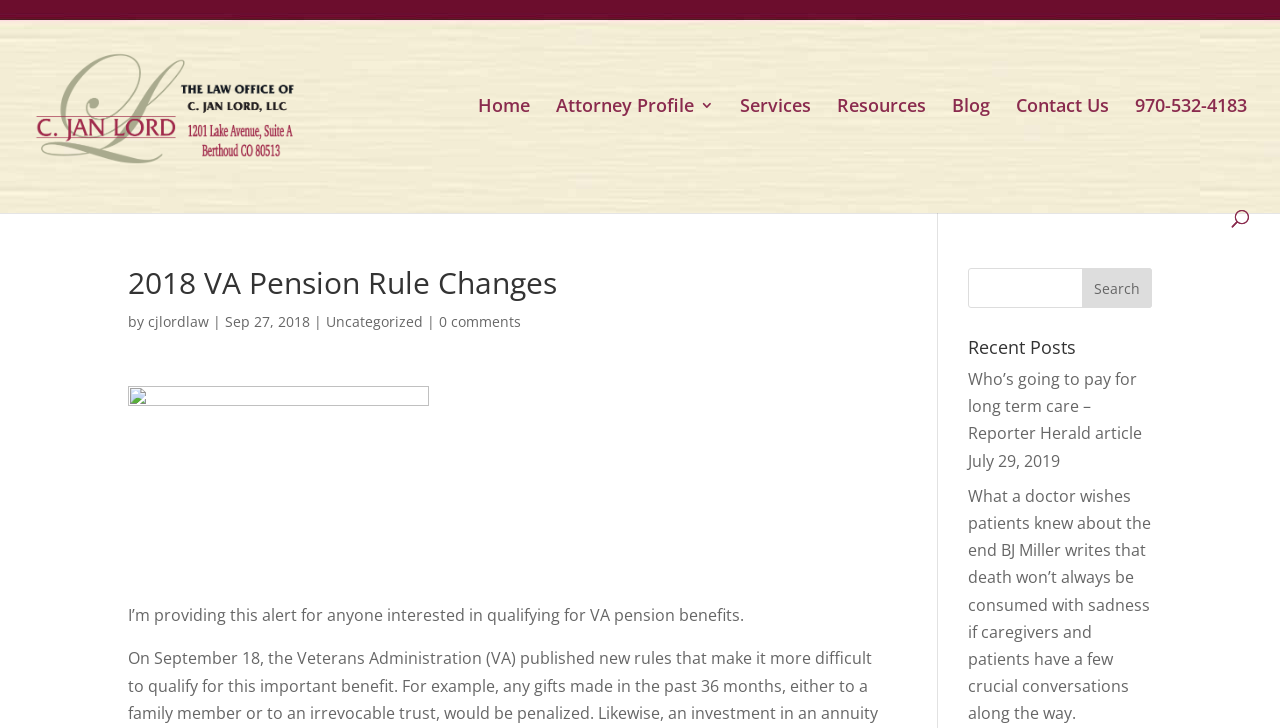Respond to the following query with just one word or a short phrase: 
How many navigation links are there?

7